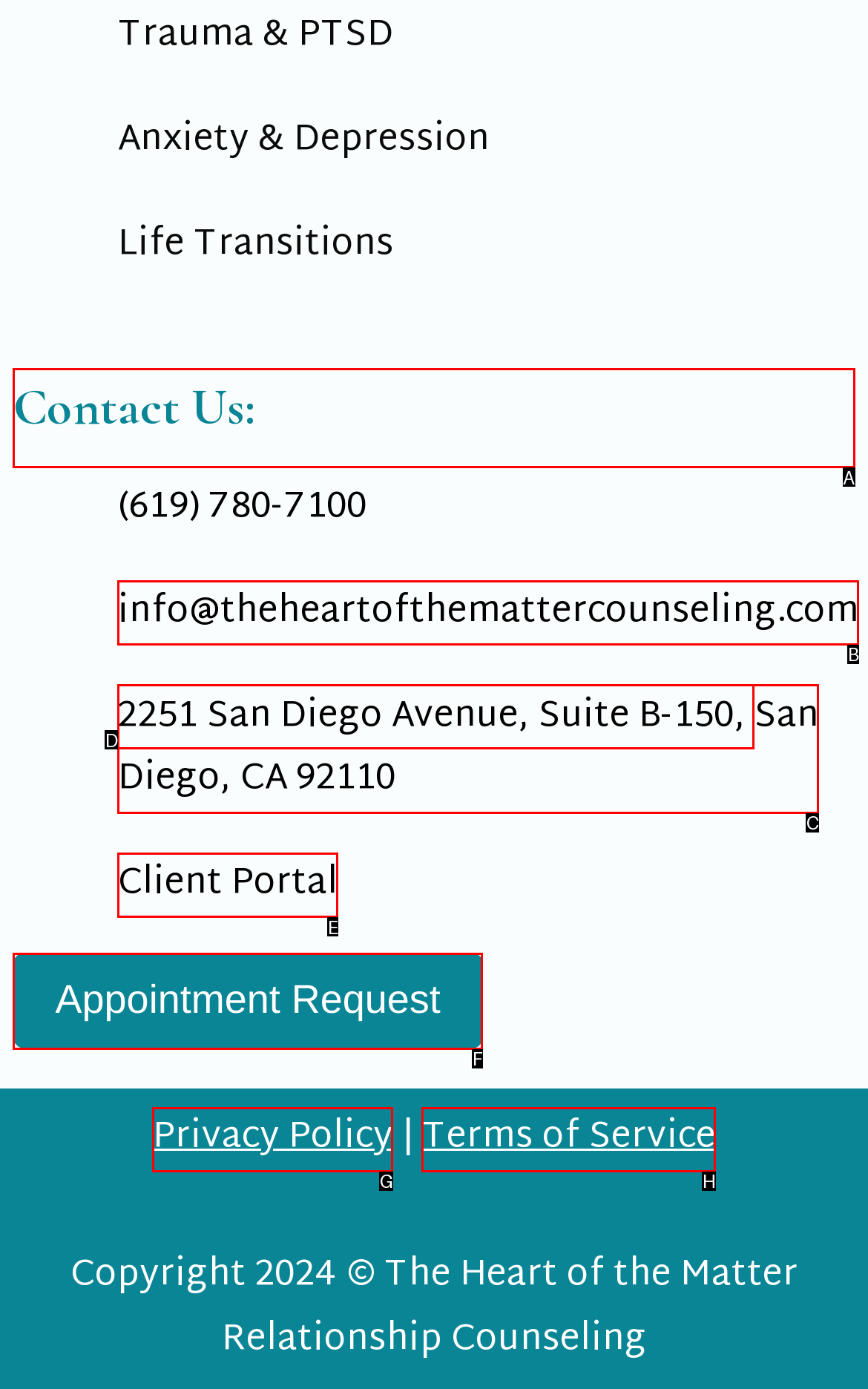Select the letter of the UI element that matches this task: Click the 'Contact Us:' link
Provide the answer as the letter of the correct choice.

A